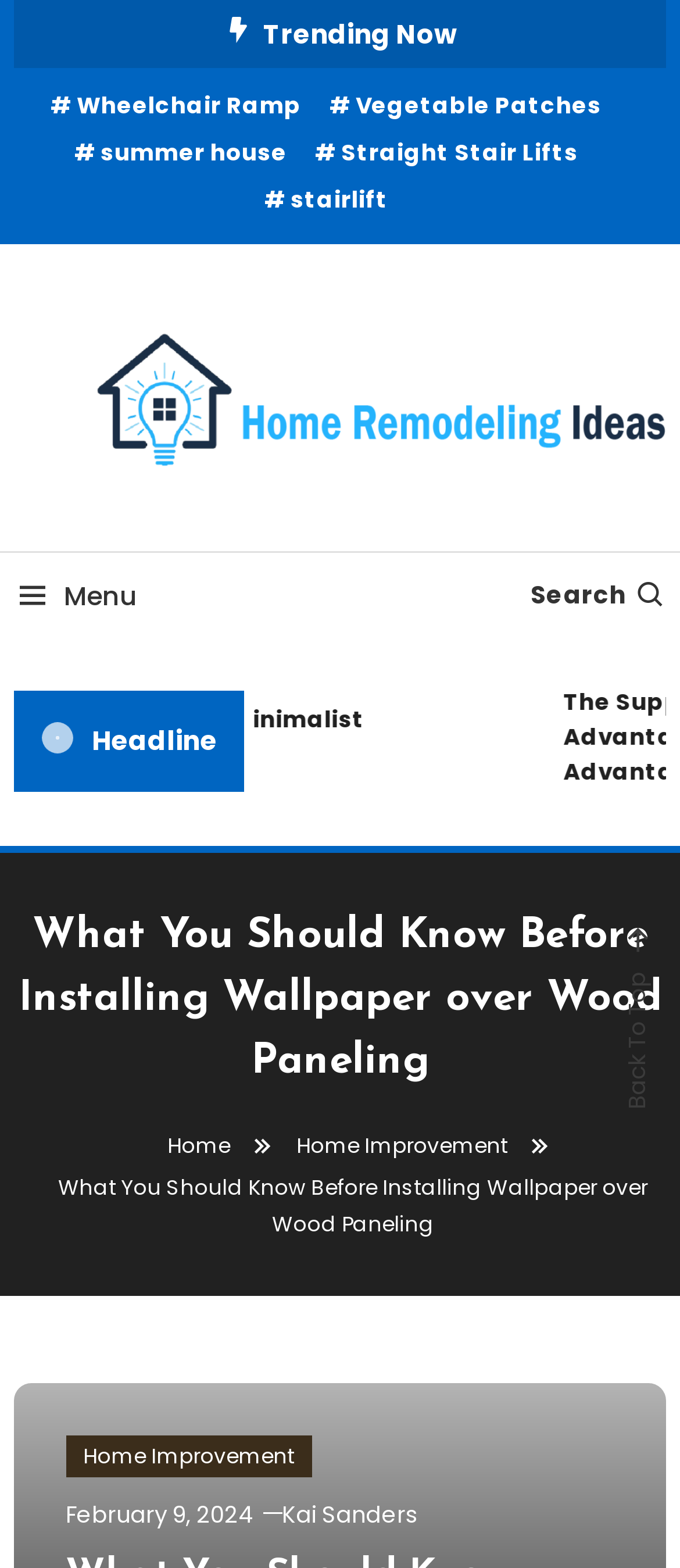Determine the bounding box coordinates of the area to click in order to meet this instruction: "Call the helpdesk".

None